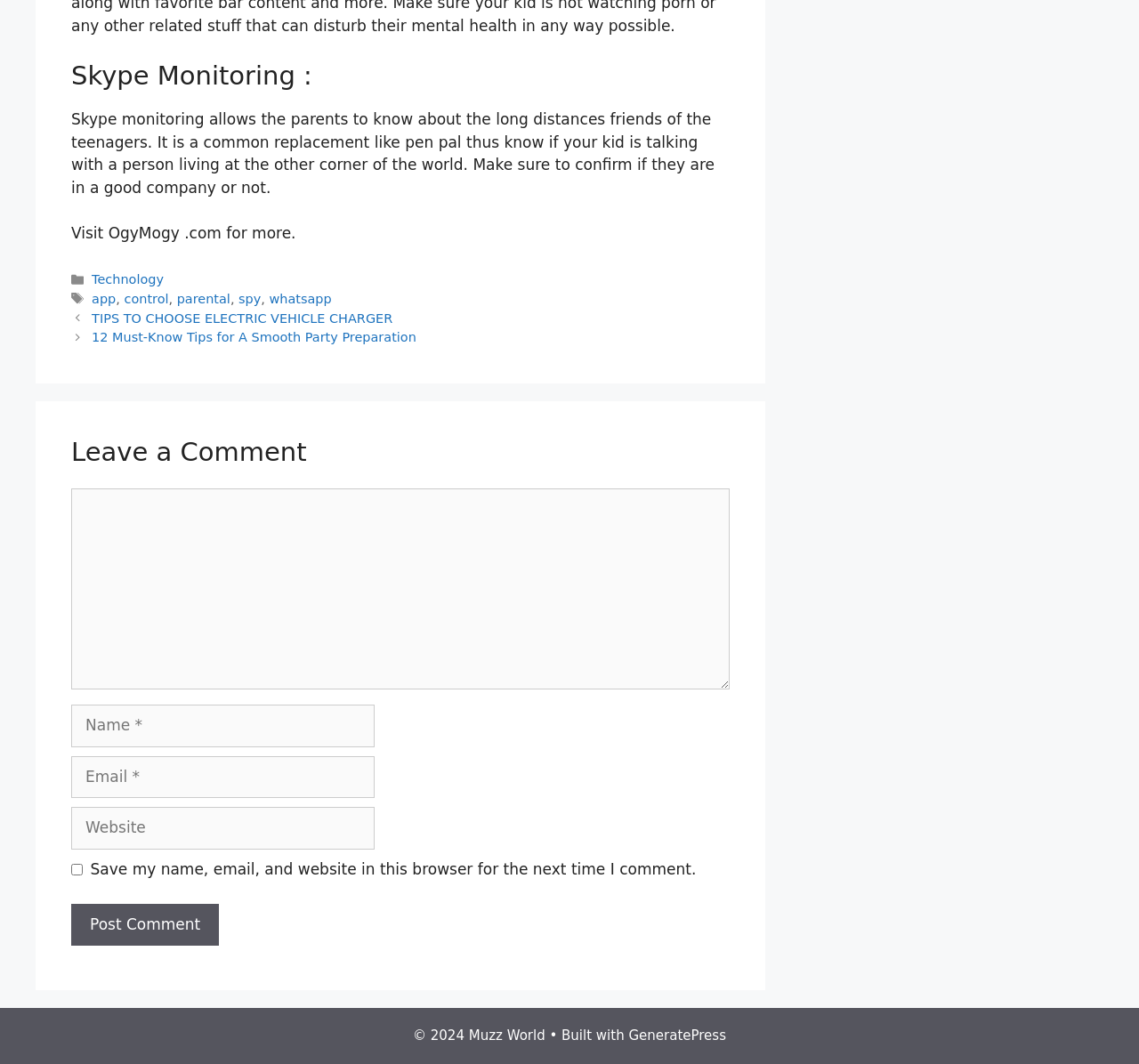Please find the bounding box coordinates (top-left x, top-left y, bottom-right x, bottom-right y) in the screenshot for the UI element described as follows: parent_node: Comment name="url" placeholder="Website"

[0.062, 0.759, 0.329, 0.798]